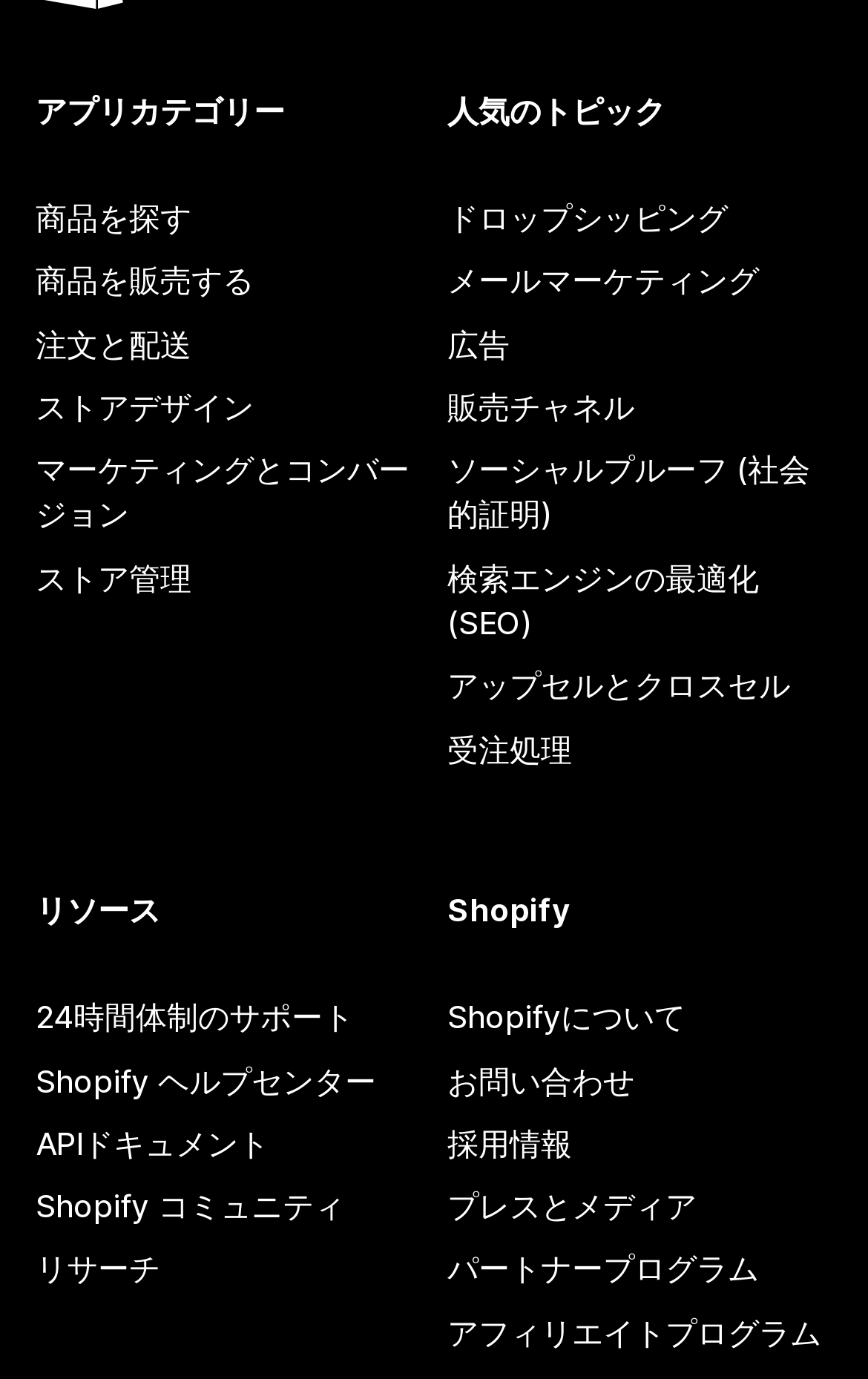Please identify the bounding box coordinates of the element I need to click to follow this instruction: "Explore product categories".

[0.041, 0.064, 0.485, 0.097]